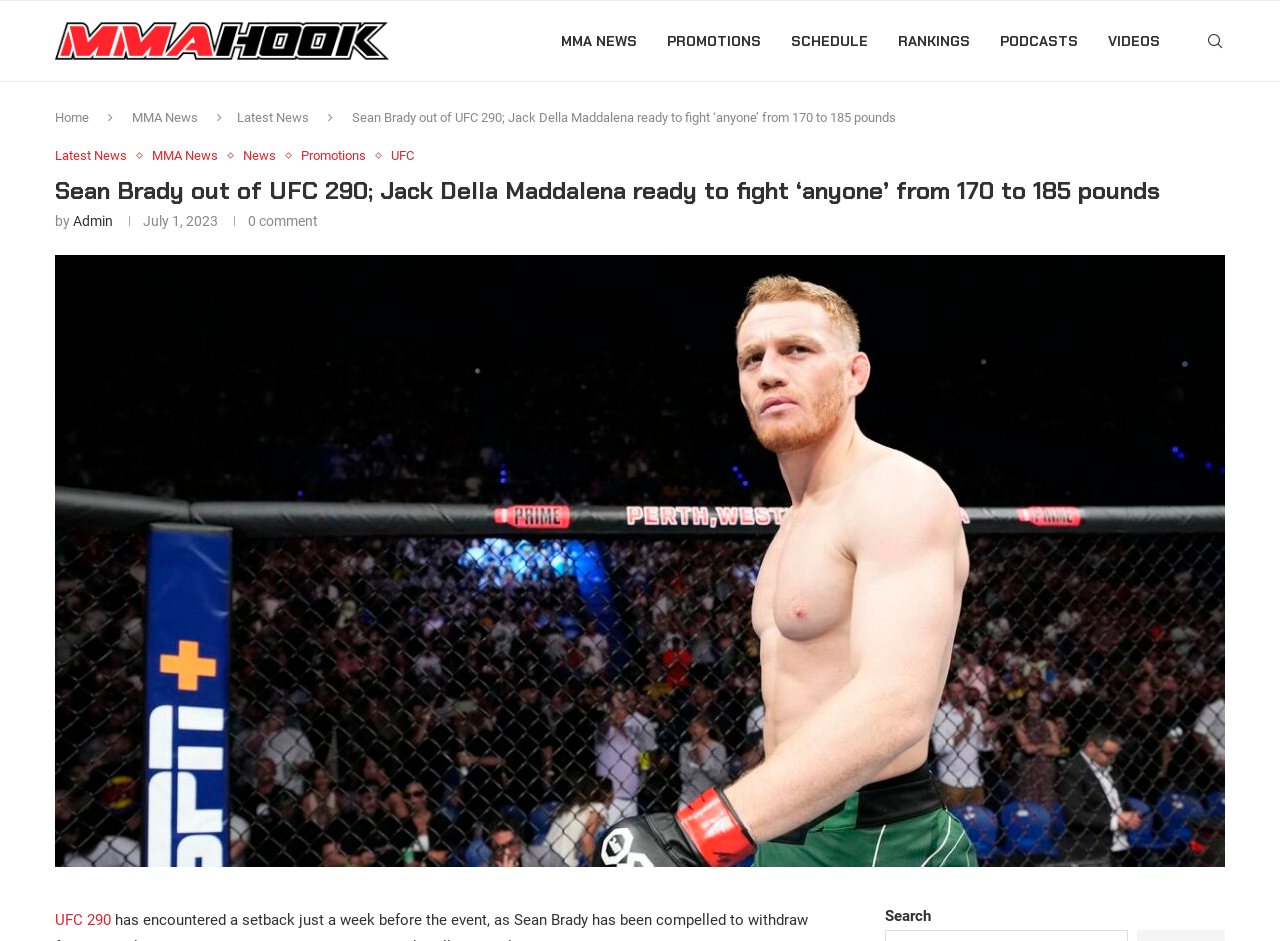How many comments are there on the article?
With the help of the image, please provide a detailed response to the question.

The number of comments on the article can be found below the article title, where it says '0 comment'.